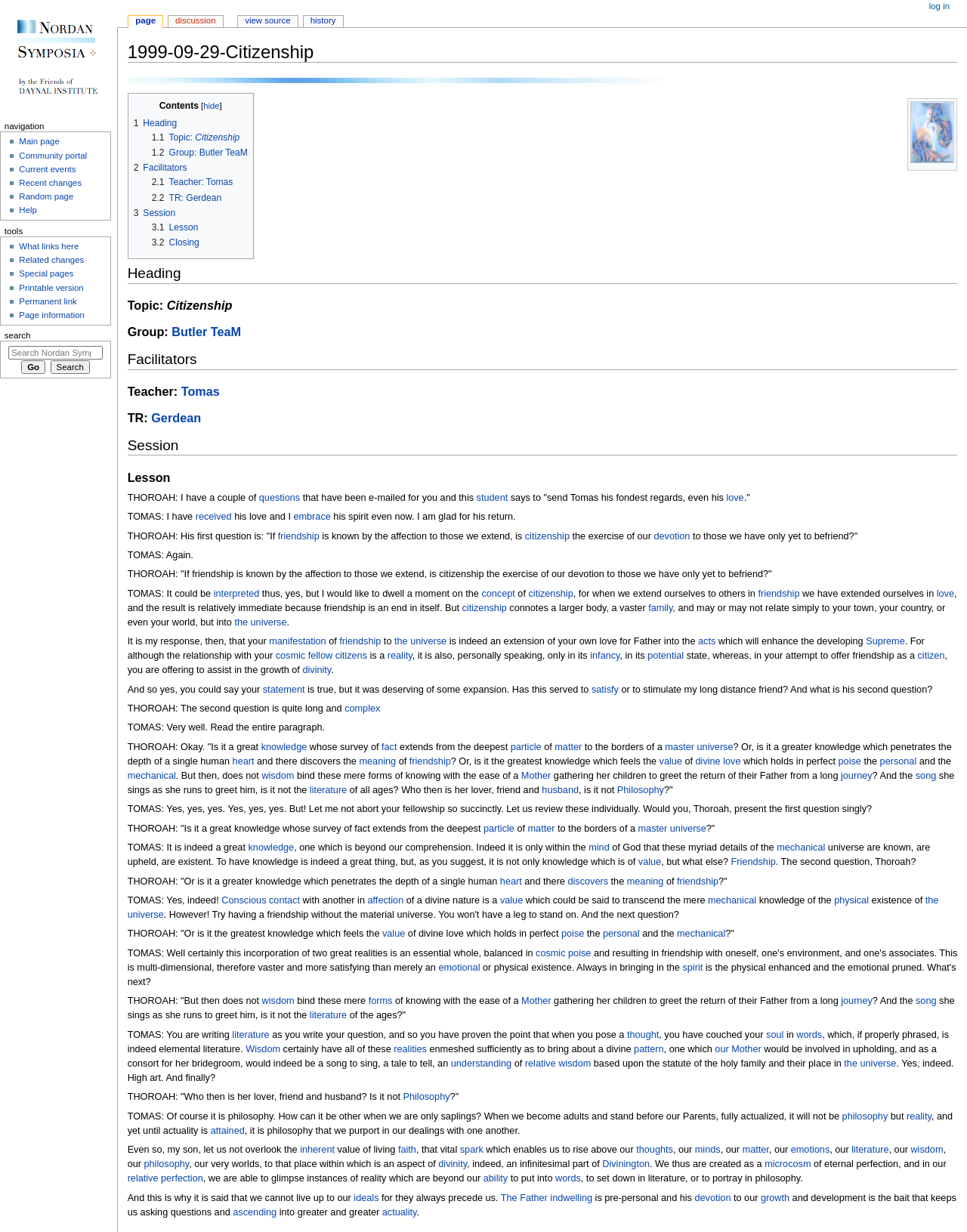Who is the teacher mentioned in the discussion?
Based on the screenshot, answer the question with a single word or phrase.

Tomas